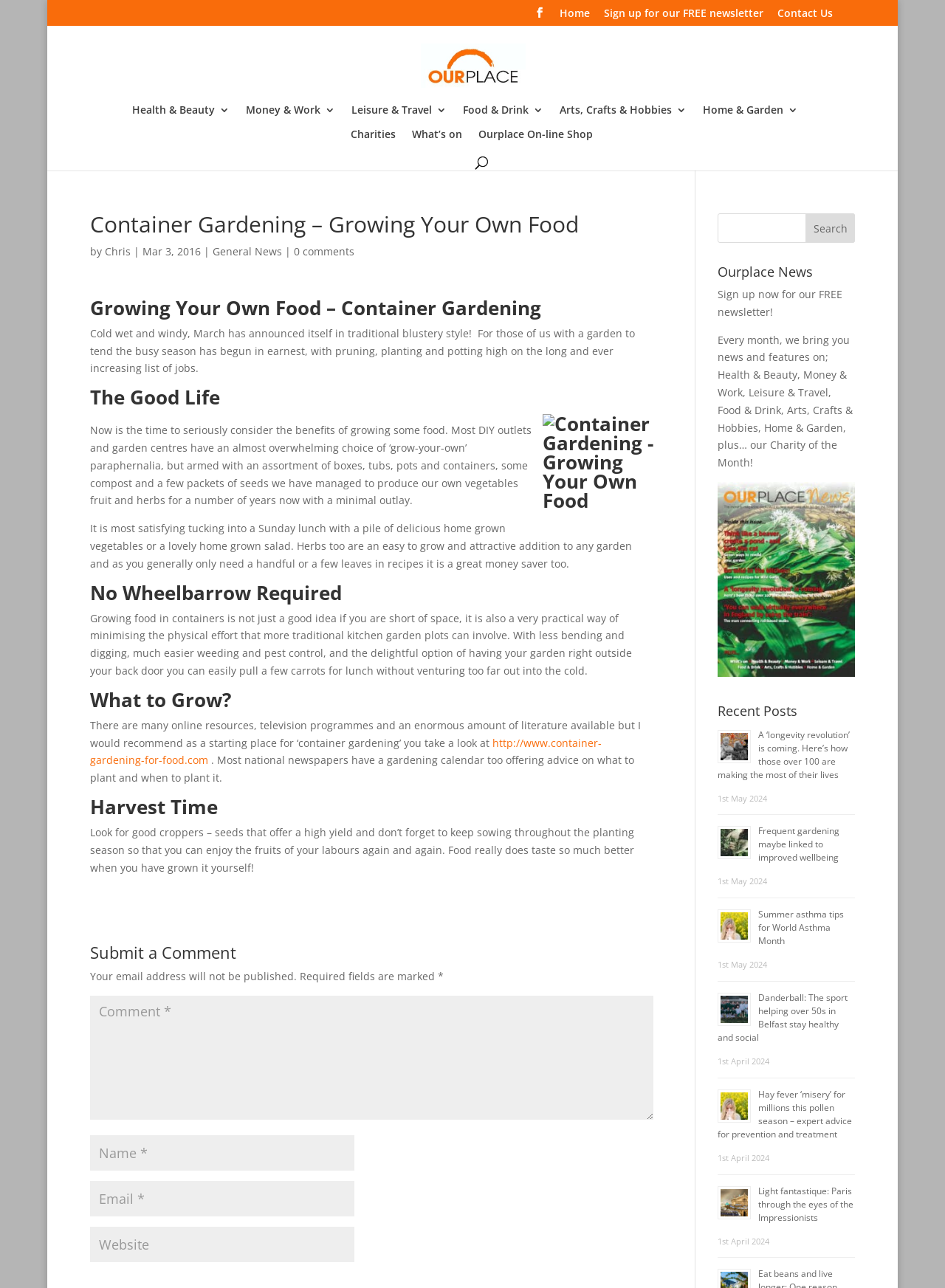Extract the main title from the webpage and generate its text.

Container Gardening – Growing Your Own Food